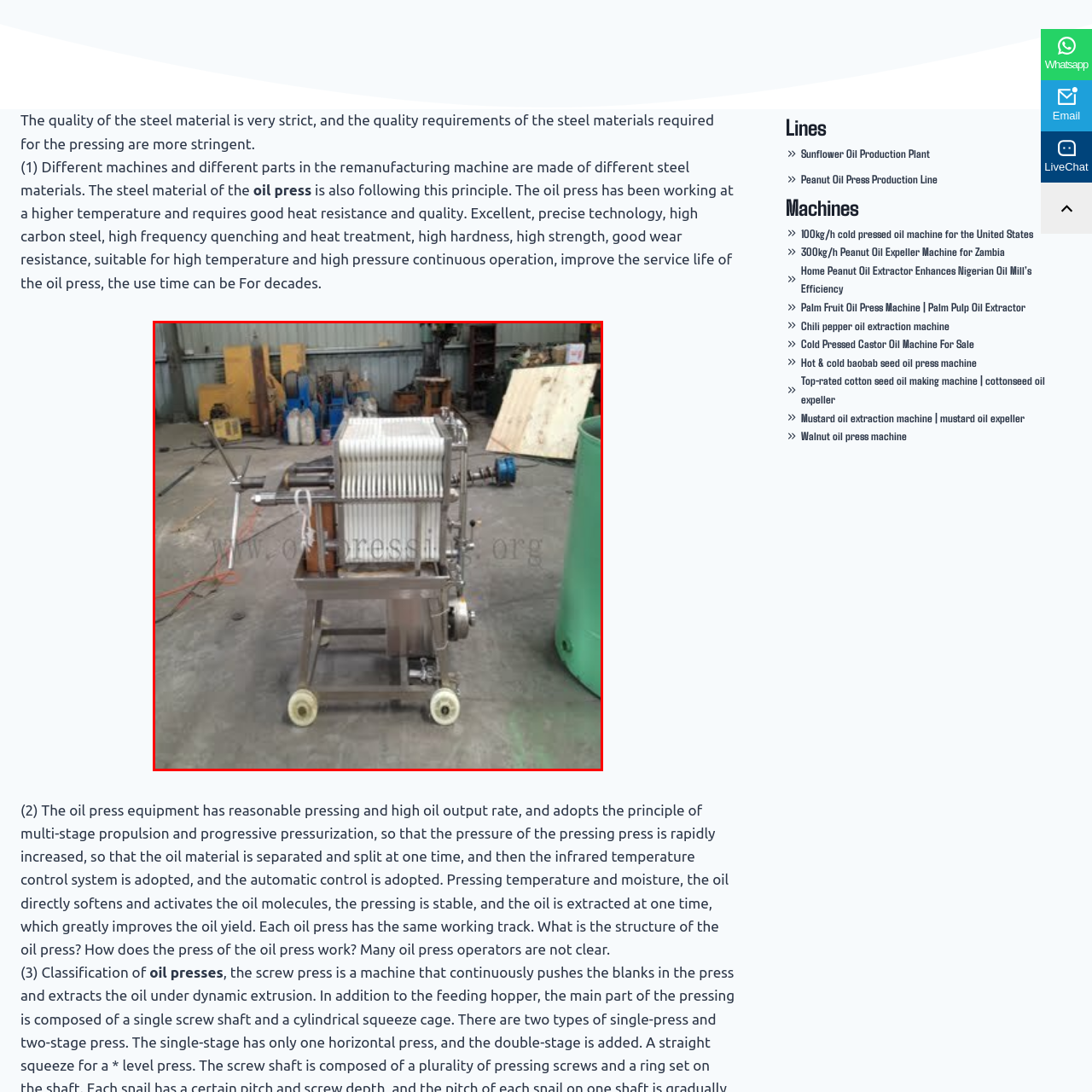Please analyze the portion of the image highlighted by the red bounding box and respond to the following question with a detailed explanation based on what you see: What is the purpose of the machine?

The caption explains that the machine is designed to efficiently filter oil by separating impurities from the extracted product, which indicates that its primary purpose is to filter oil.